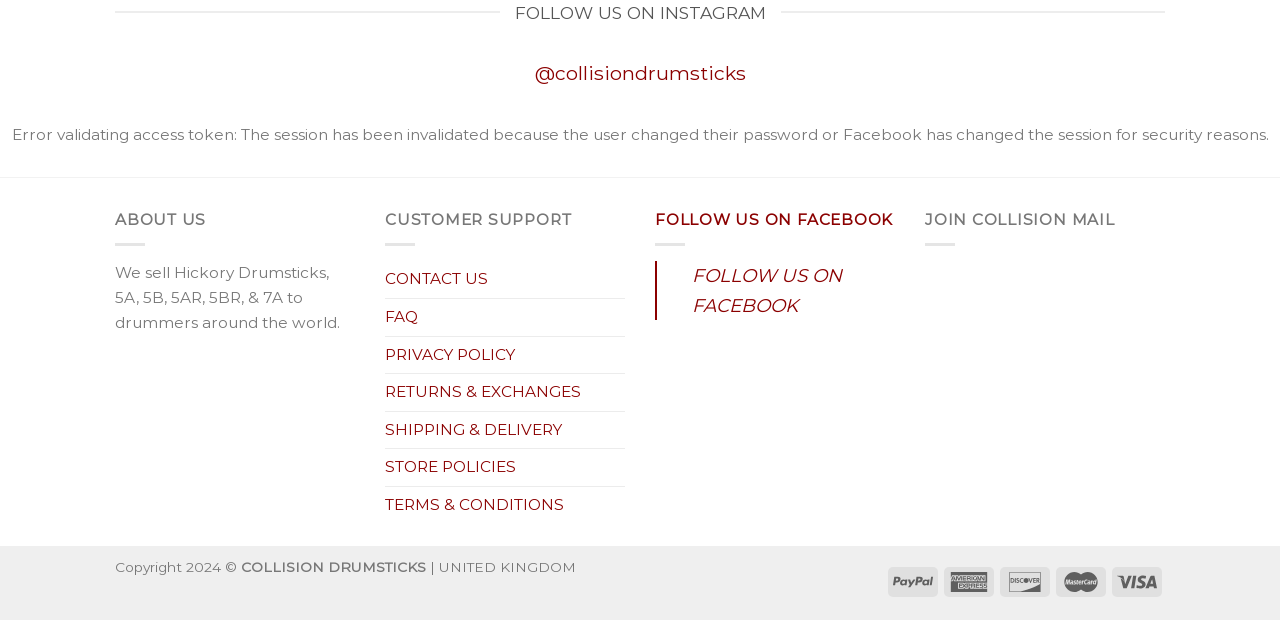Determine the bounding box coordinates for the clickable element required to fulfill the instruction: "follow us on facebook". Provide the coordinates as four float numbers between 0 and 1, i.e., [left, top, right, bottom].

[0.512, 0.339, 0.698, 0.37]